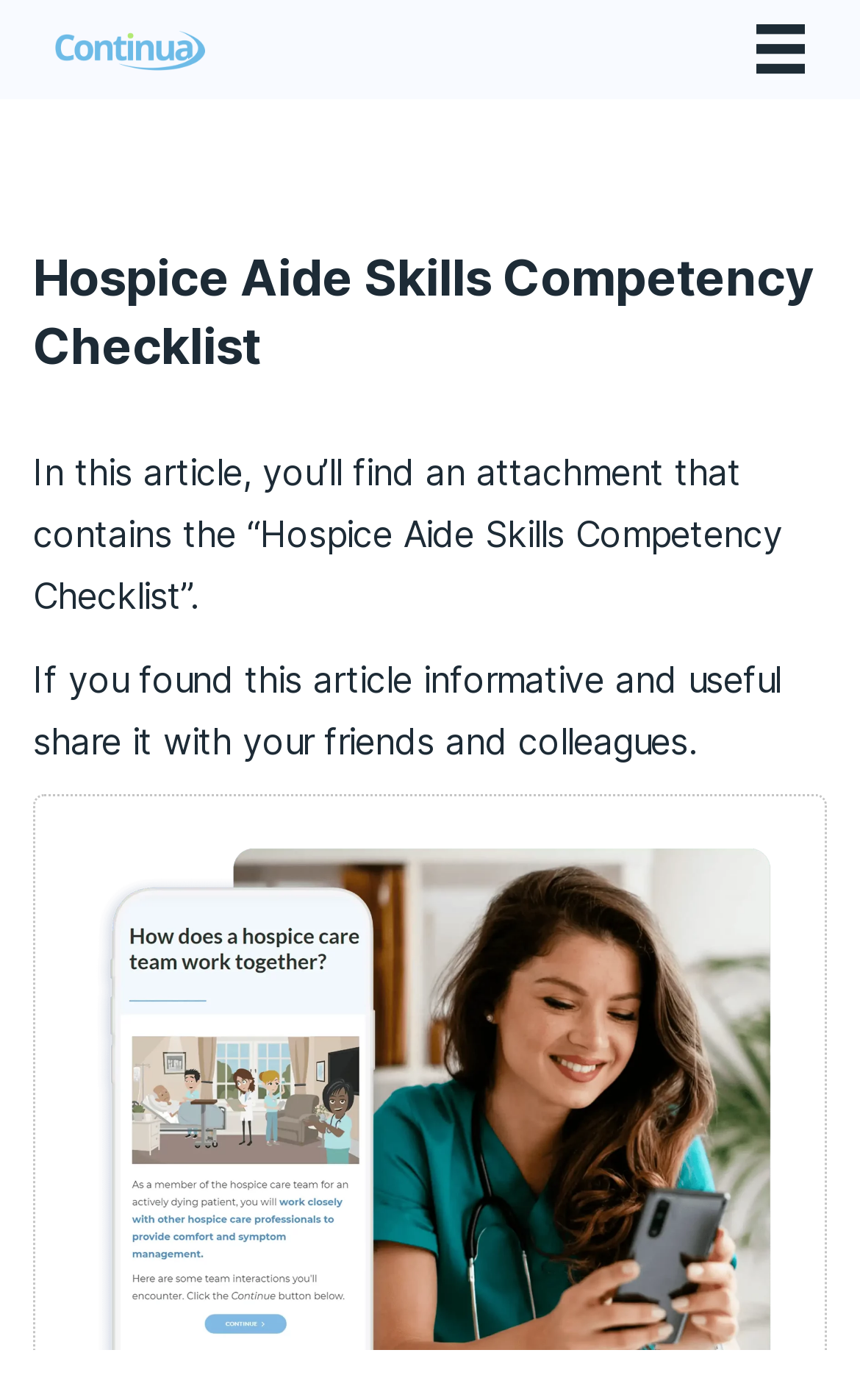Determine the title of the webpage and give its text content.

Hospice Aide Skills Competency Checklist